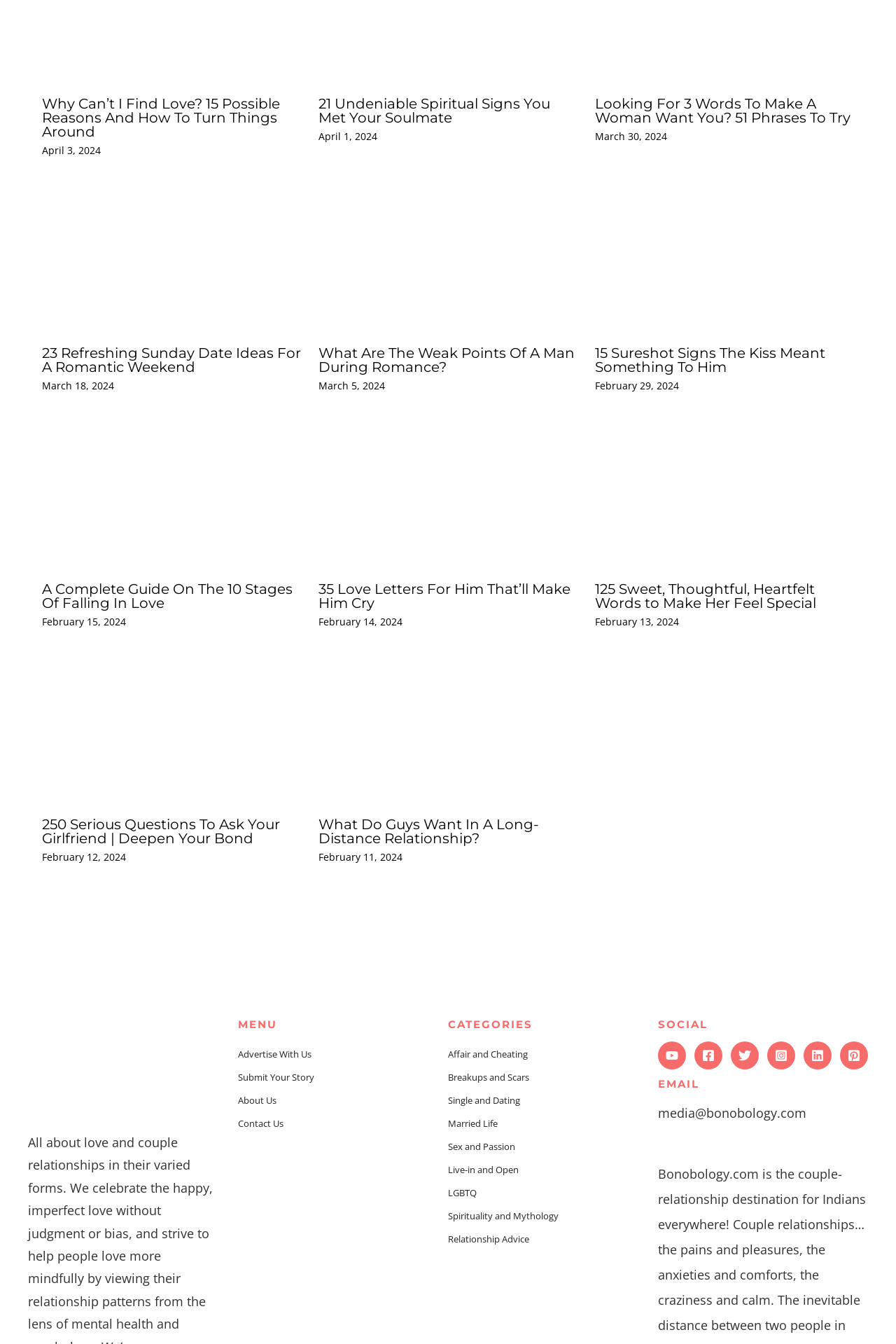What is the purpose of the images in the articles?
Using the image, respond with a single word or phrase.

To illustrate the topic